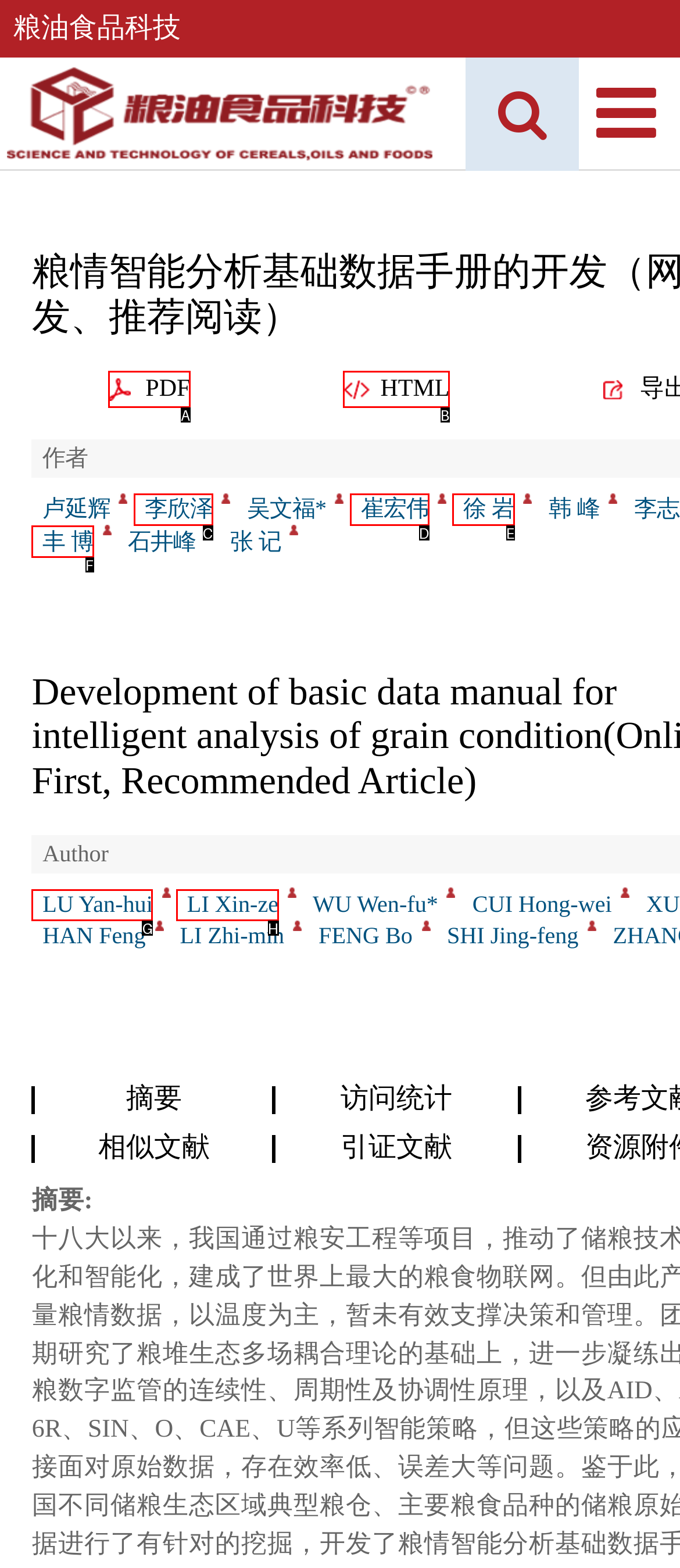Find the HTML element that matches the description: LI Xin-ze. Answer using the letter of the best match from the available choices.

H